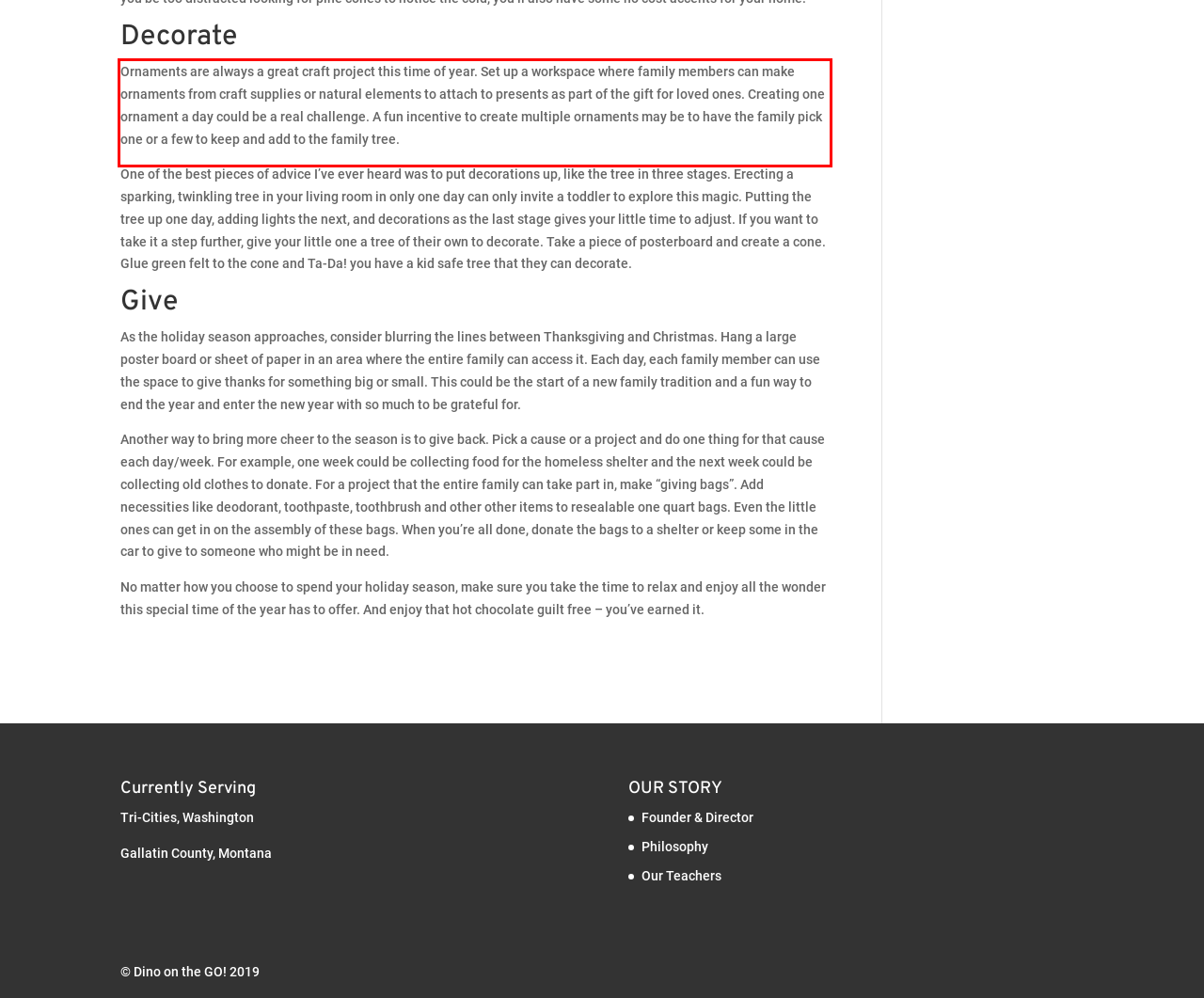Please examine the webpage screenshot containing a red bounding box and use OCR to recognize and output the text inside the red bounding box.

Ornaments are always a great craft project this time of year. Set up a workspace where family members can make ornaments from craft supplies or natural elements to attach to presents as part of the gift for loved ones. Creating one ornament a day could be a real challenge. A fun incentive to create multiple ornaments may be to have the family pick one or a few to keep and add to the family tree.